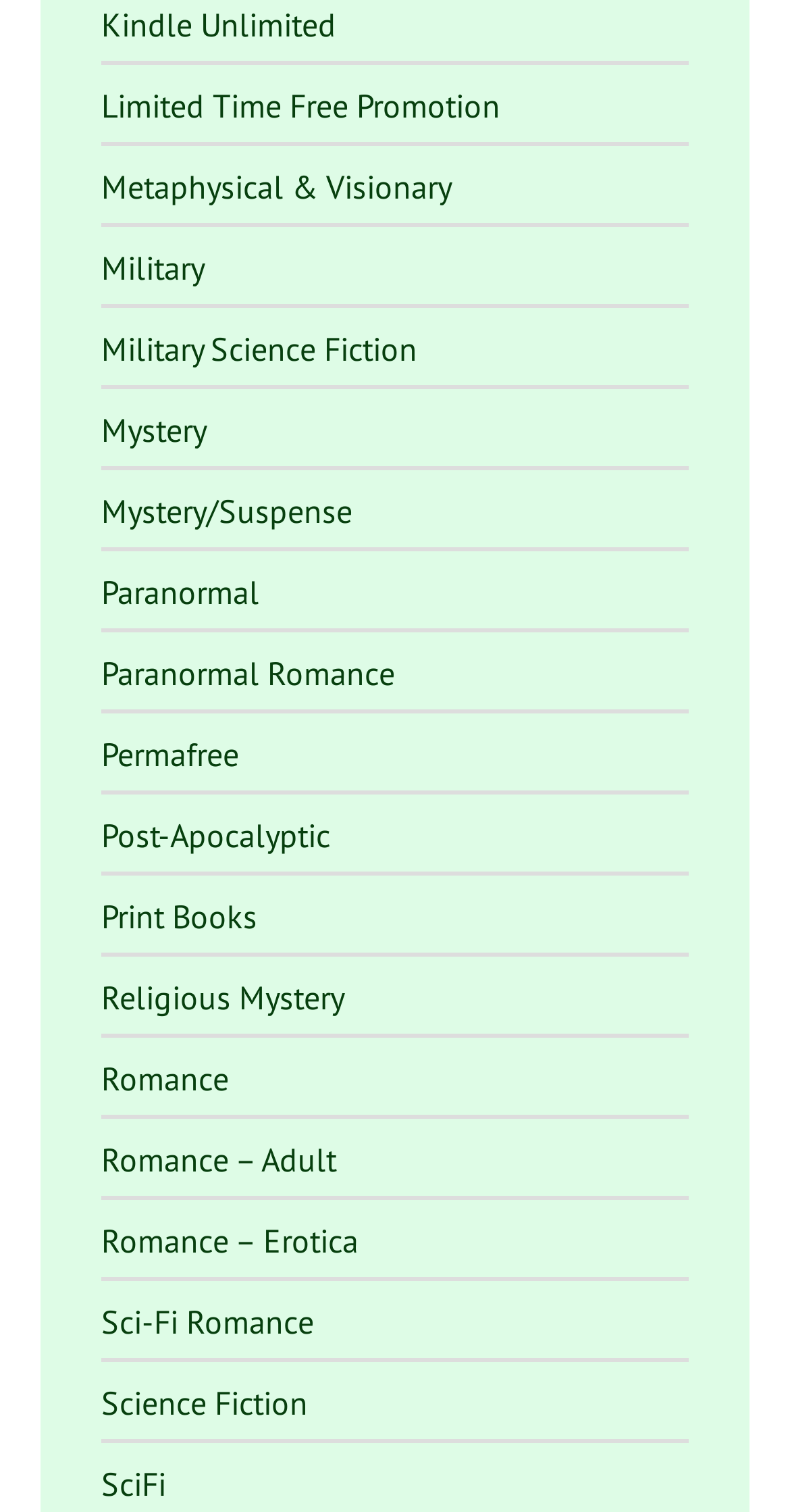Please locate the bounding box coordinates of the element that should be clicked to complete the given instruction: "Check out Sci-Fi Romance".

[0.128, 0.86, 0.397, 0.887]